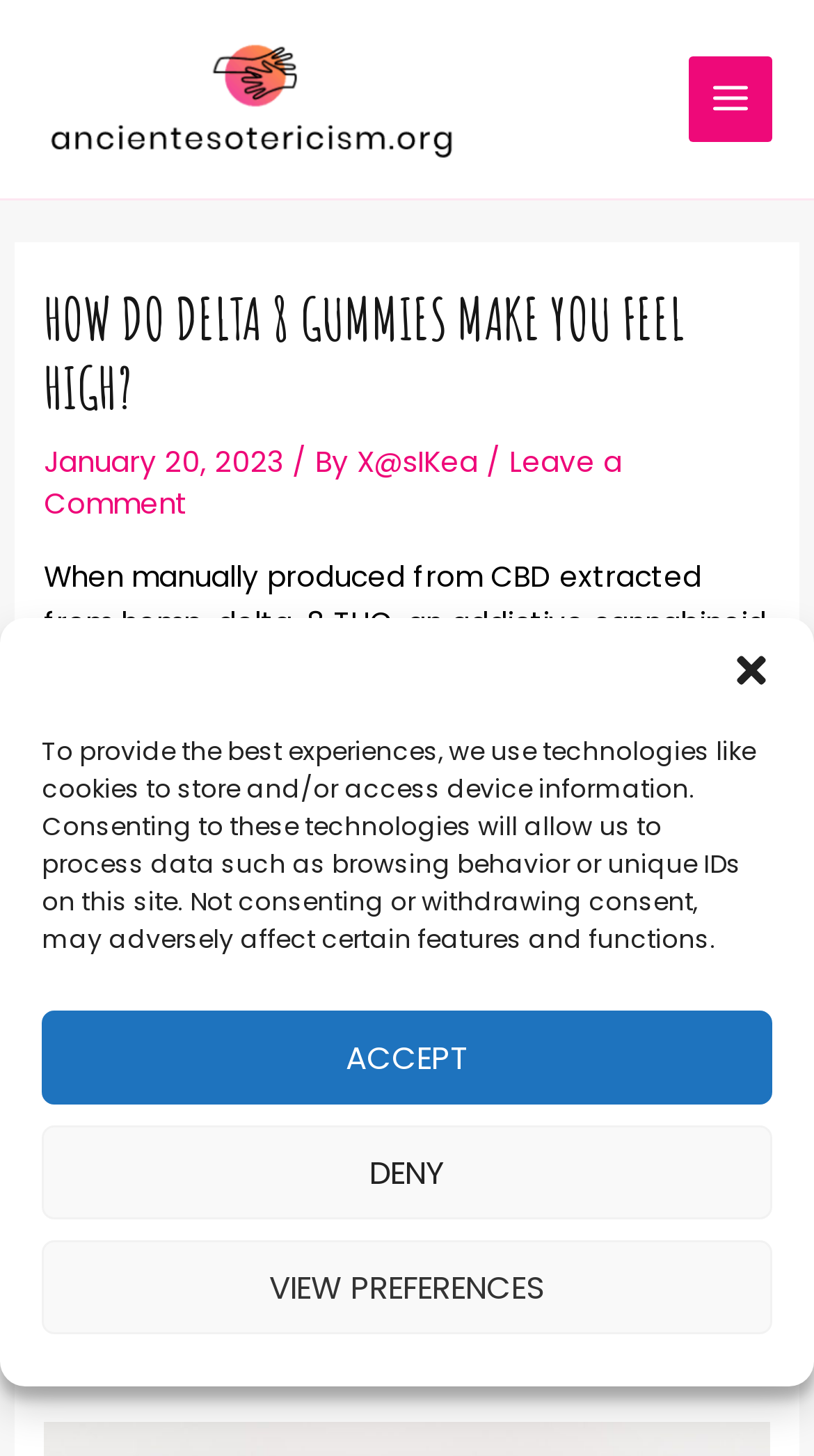Locate the bounding box coordinates of the clickable region to complete the following instruction: "read the article title."

[0.054, 0.196, 0.946, 0.29]